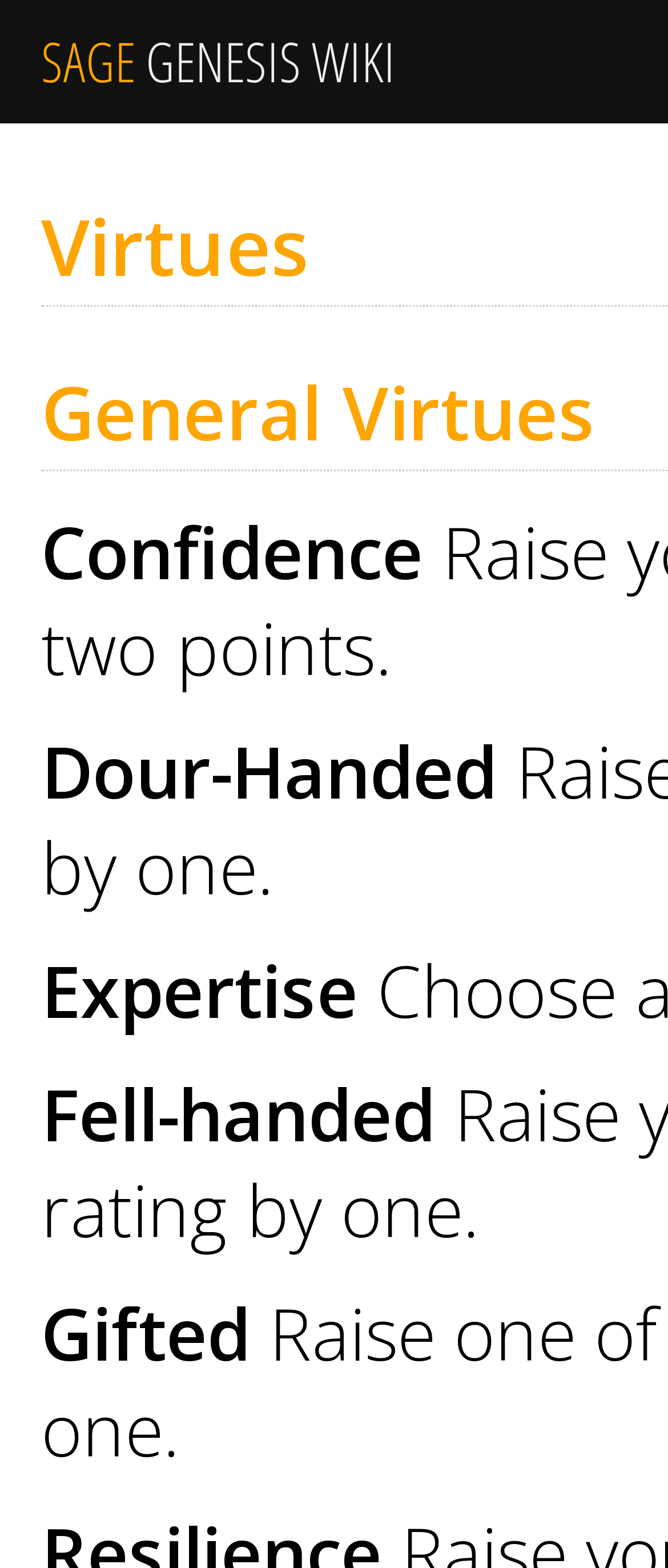Using the format (top-left x, top-left y, bottom-right x, bottom-right y), and given the element description, identify the bounding box coordinates within the screenshot: General Virtues

[0.062, 0.259, 0.89, 0.286]